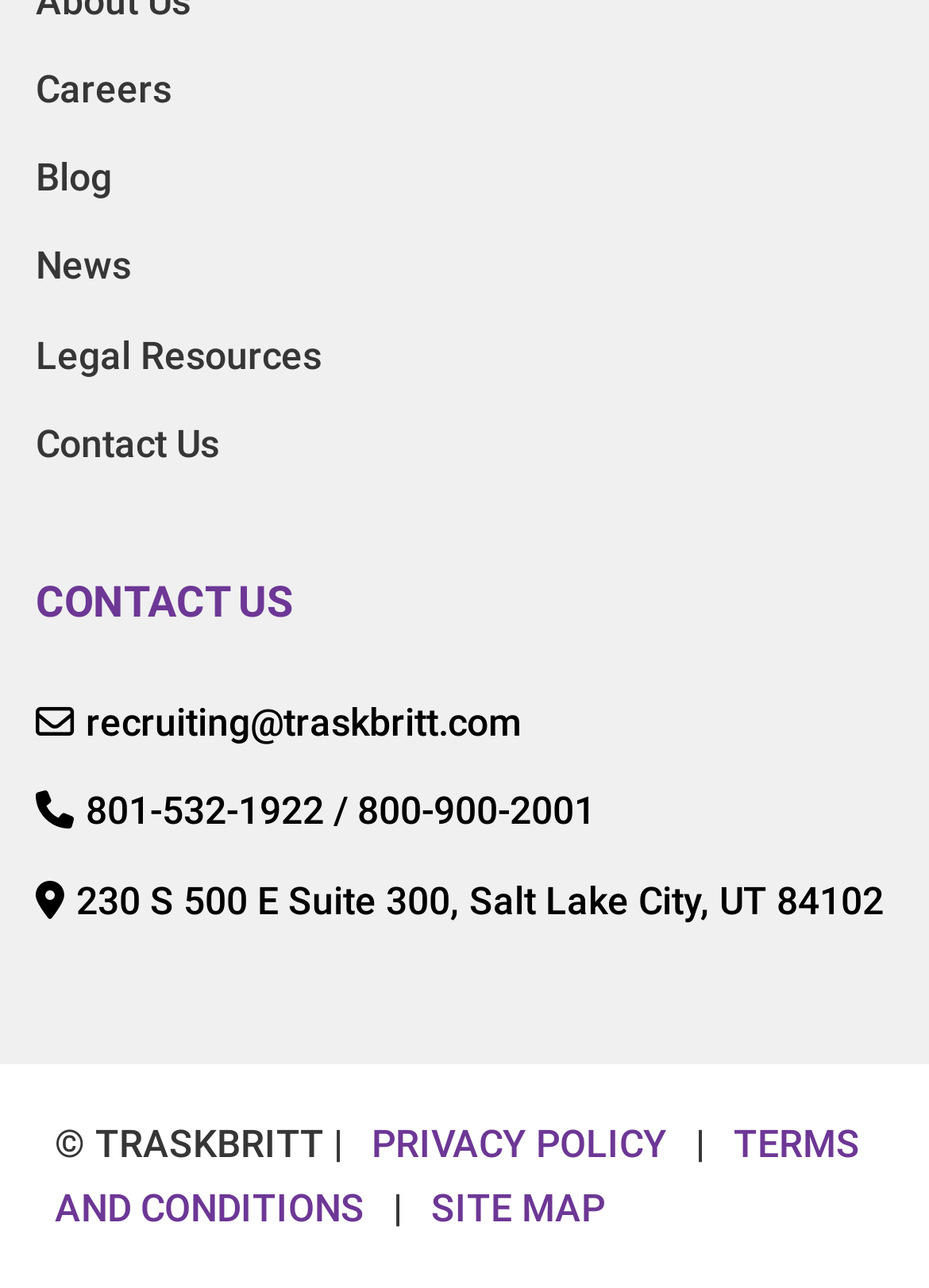How many links are there in the footer?
Give a single word or phrase as your answer by examining the image.

4